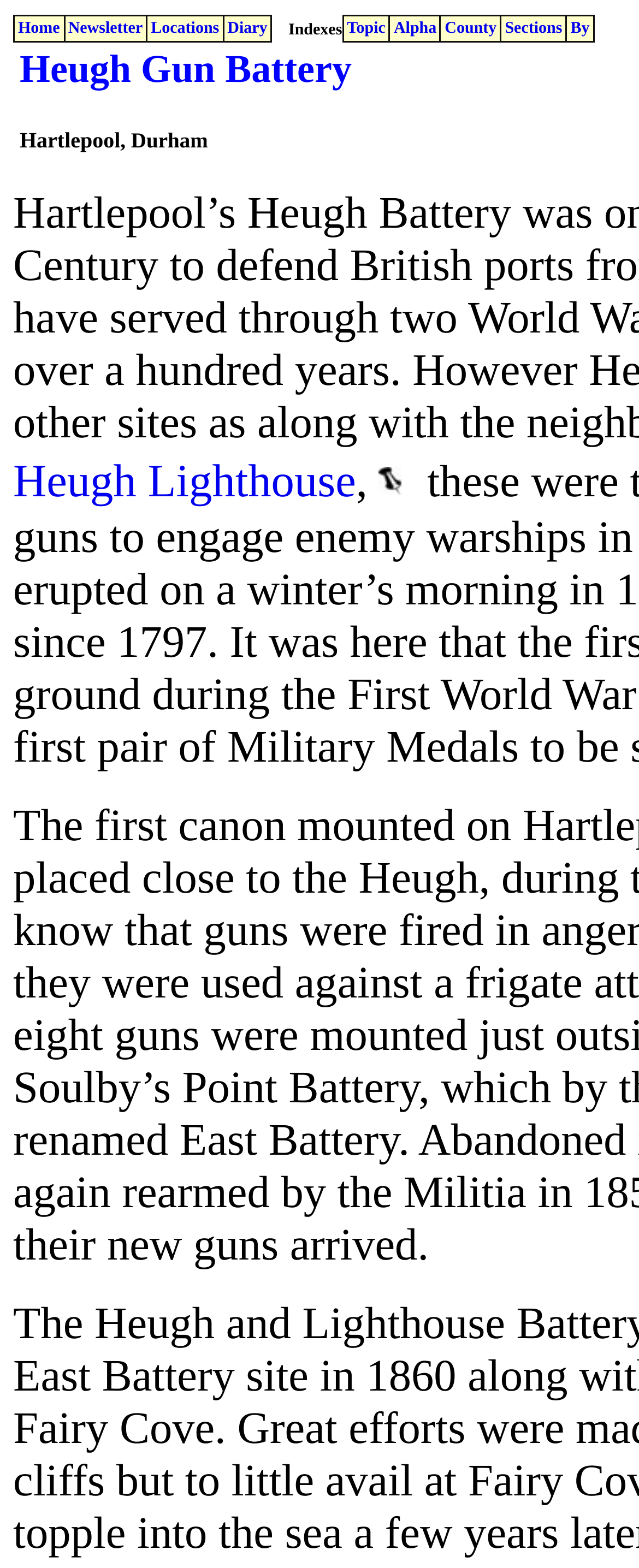Provide a brief response to the question below using a single word or phrase: 
What is the name of the location?

Heugh Battery